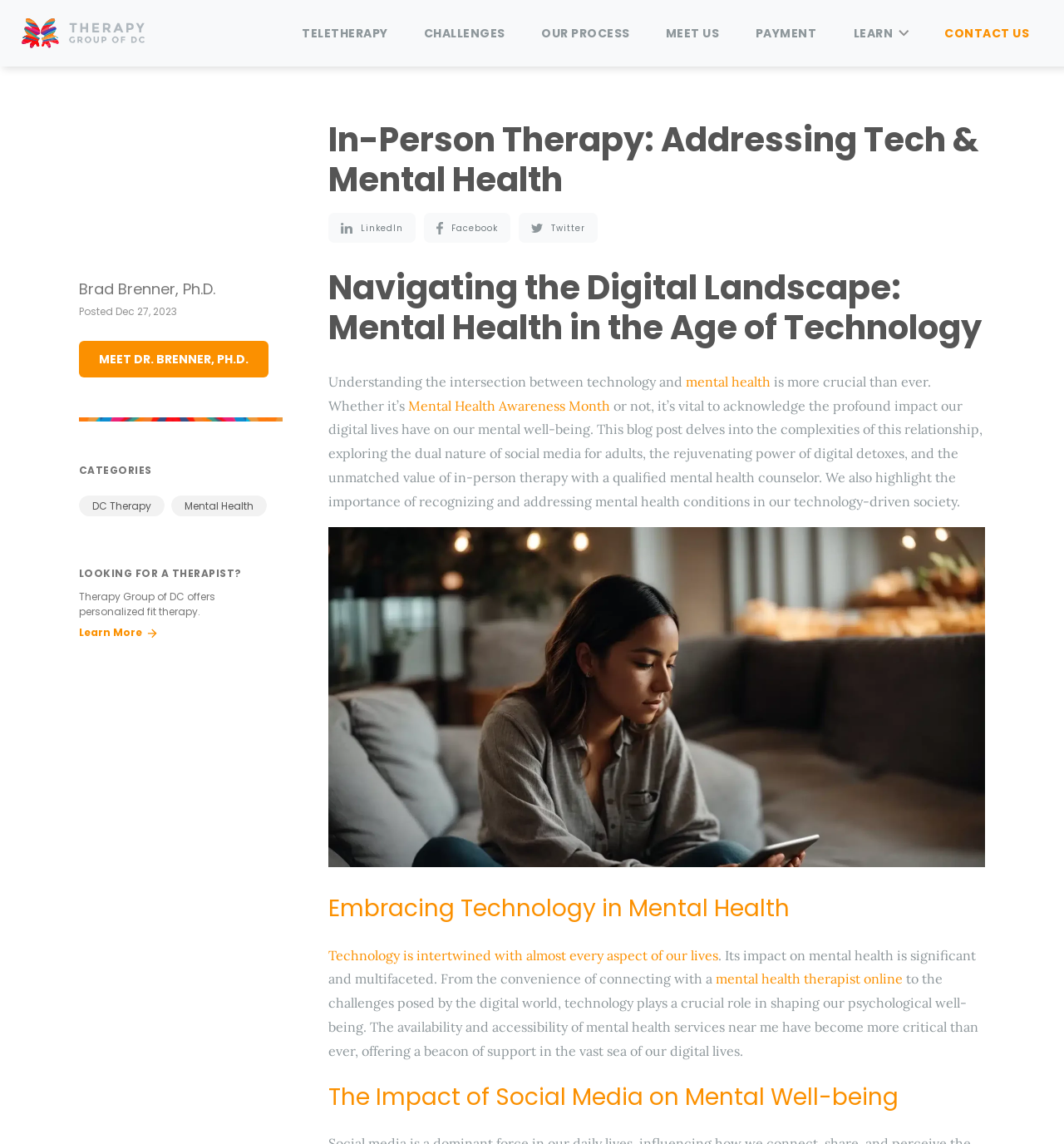Please predict the bounding box coordinates of the element's region where a click is necessary to complete the following instruction: "Click on the 'Therapy Group of DC' link". The coordinates should be represented by four float numbers between 0 and 1, i.e., [left, top, right, bottom].

[0.02, 0.015, 0.136, 0.044]